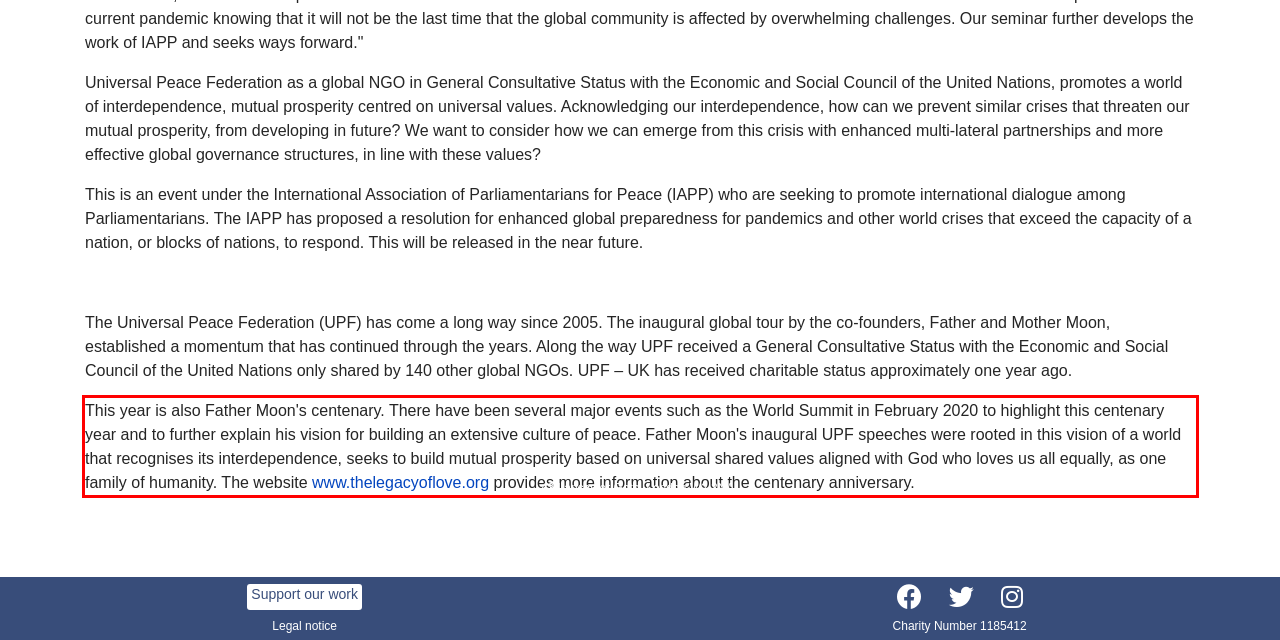Examine the webpage screenshot and use OCR to obtain the text inside the red bounding box.

This year is also Father Moon's centenary. There have been several major events such as the World Summit in February 2020 to highlight this centenary year and to further explain his vision for building an extensive culture of peace. Father Moon's inaugural UPF speeches were rooted in this vision of a world that recognises its interdependence, seeks to build mutual prosperity based on universal shared values aligned with God who loves us all equally, as one family of humanity. The website www.thelegacyoflove.org provides more information about the centenary anniversary.